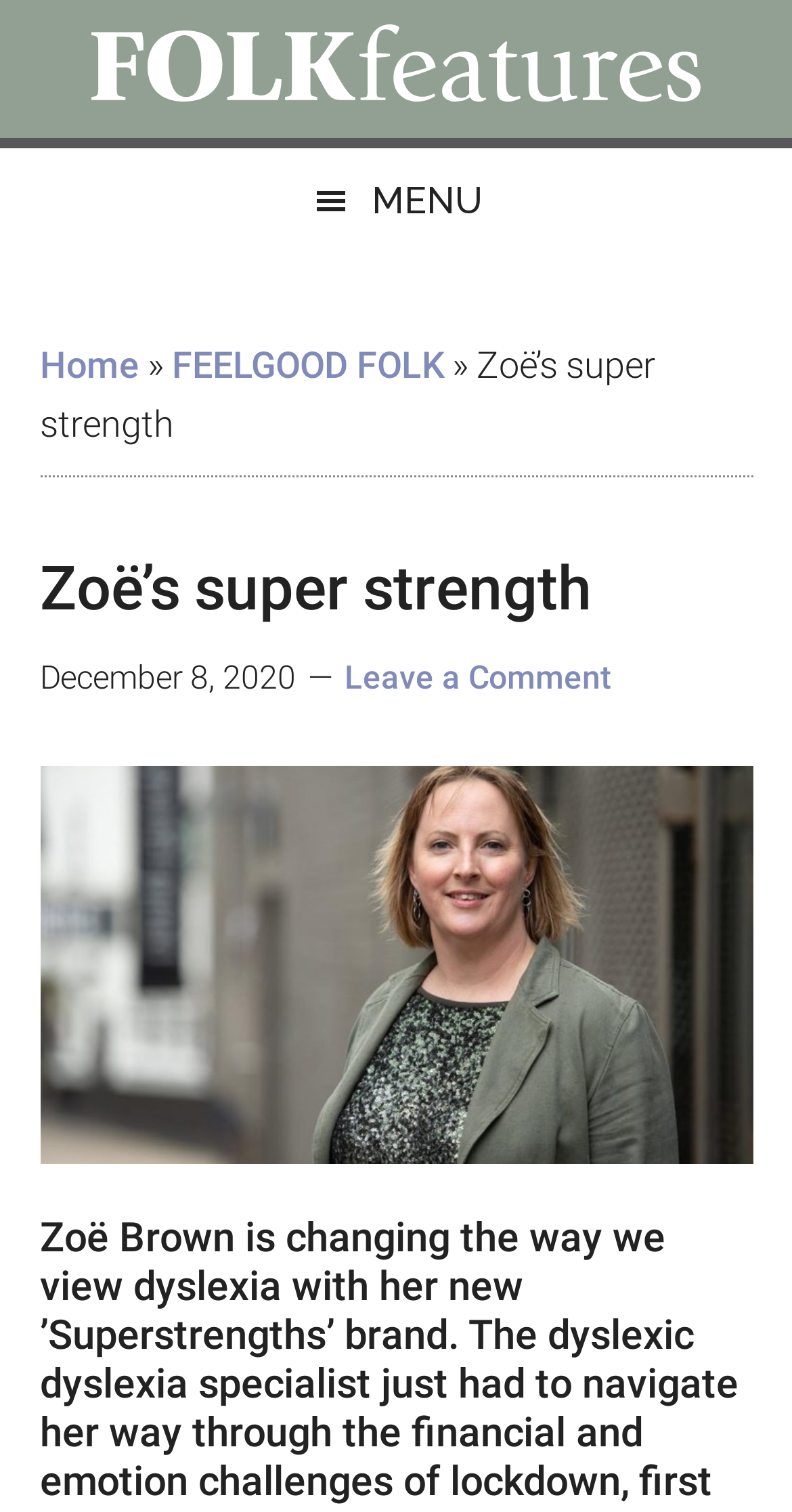Extract the primary header of the webpage and generate its text.

Zoë’s super strength